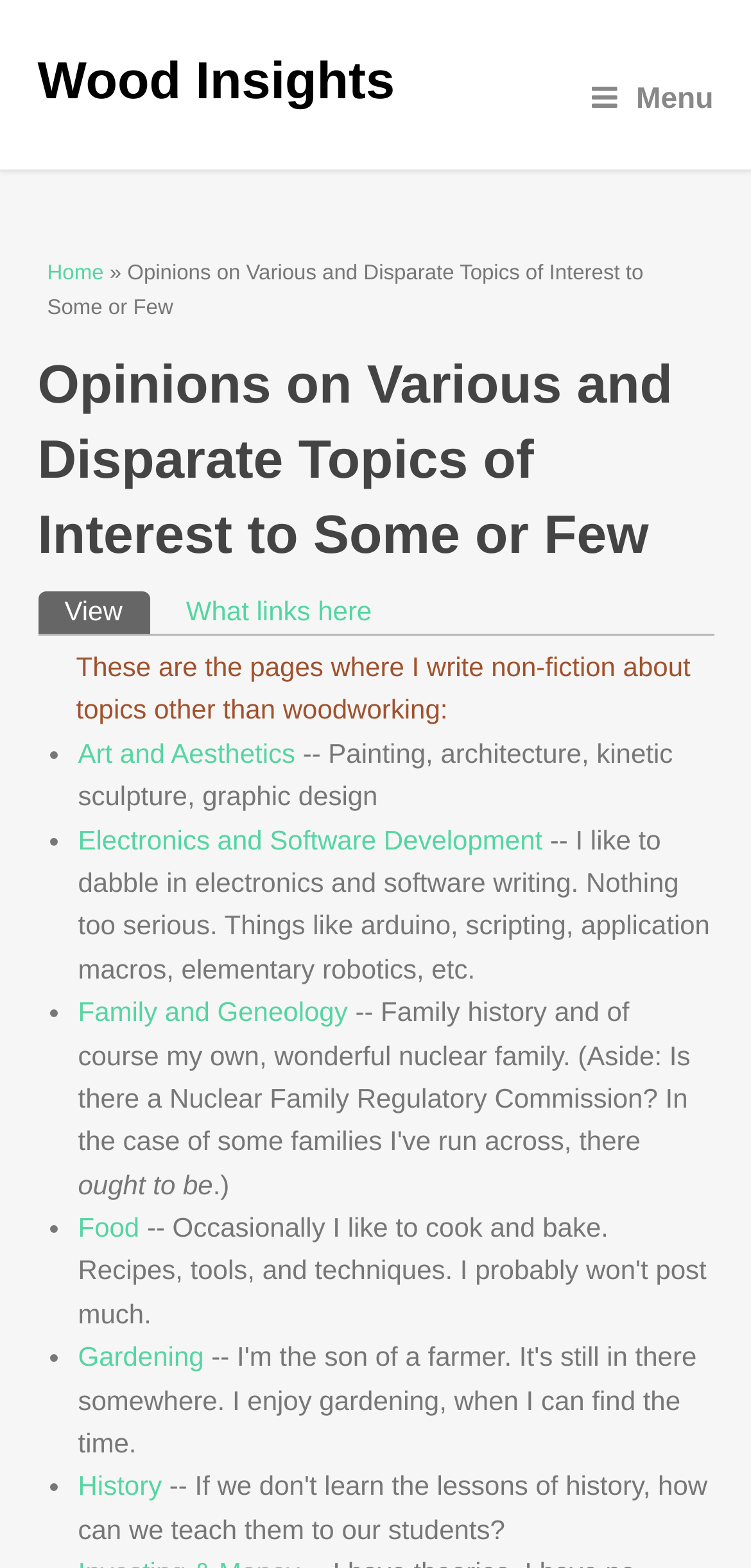Provide the bounding box coordinates of the UI element that matches the description: "Electronics and Software Development".

[0.104, 0.525, 0.722, 0.545]